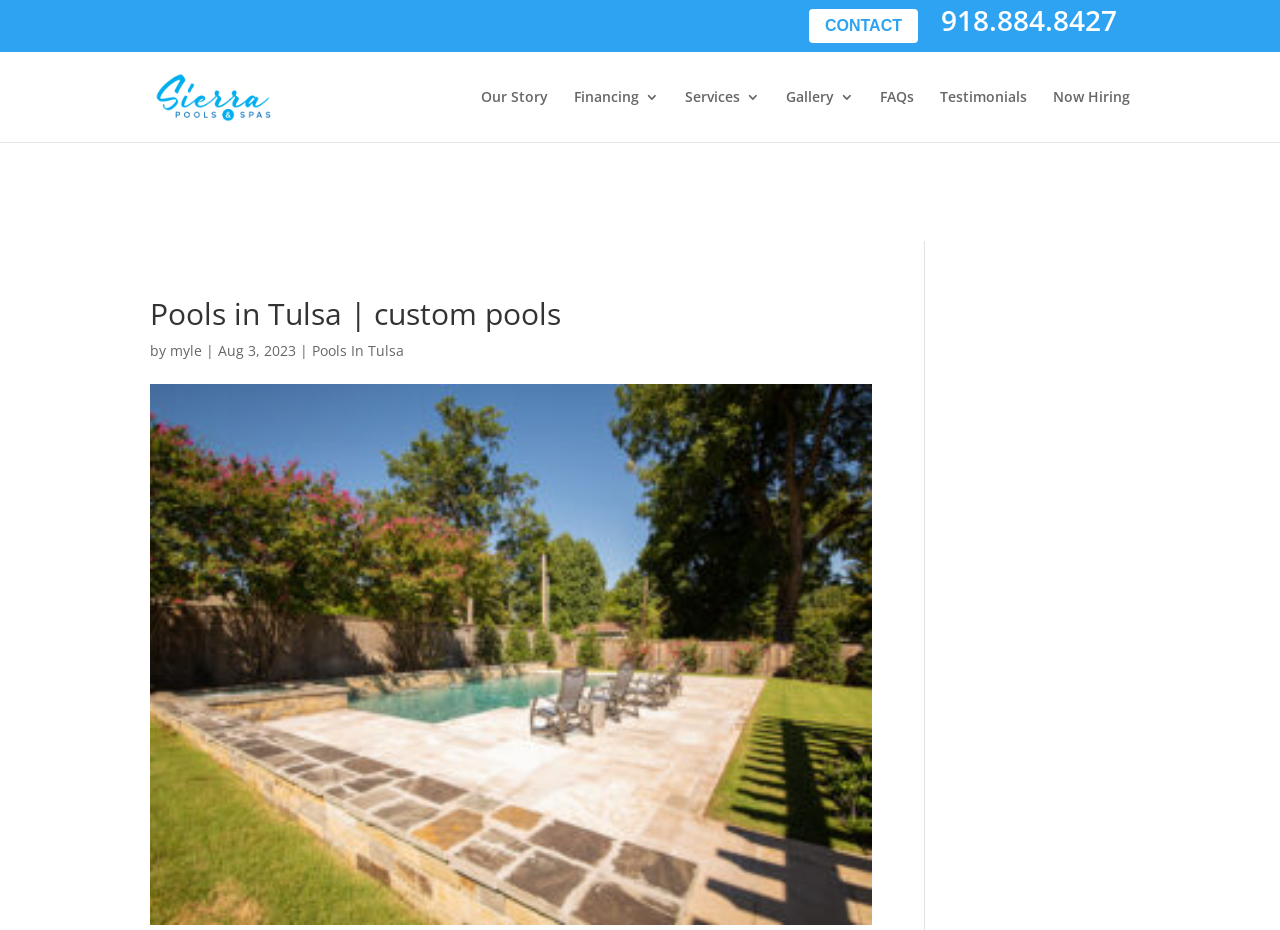Observe the image and answer the following question in detail: What type of content is displayed in the gallery?

I made this inference by looking at the link 'Gallery 3' and the context of the webpage, which is about pools in Tulsa, suggesting that the gallery section displays images or content related to pools.